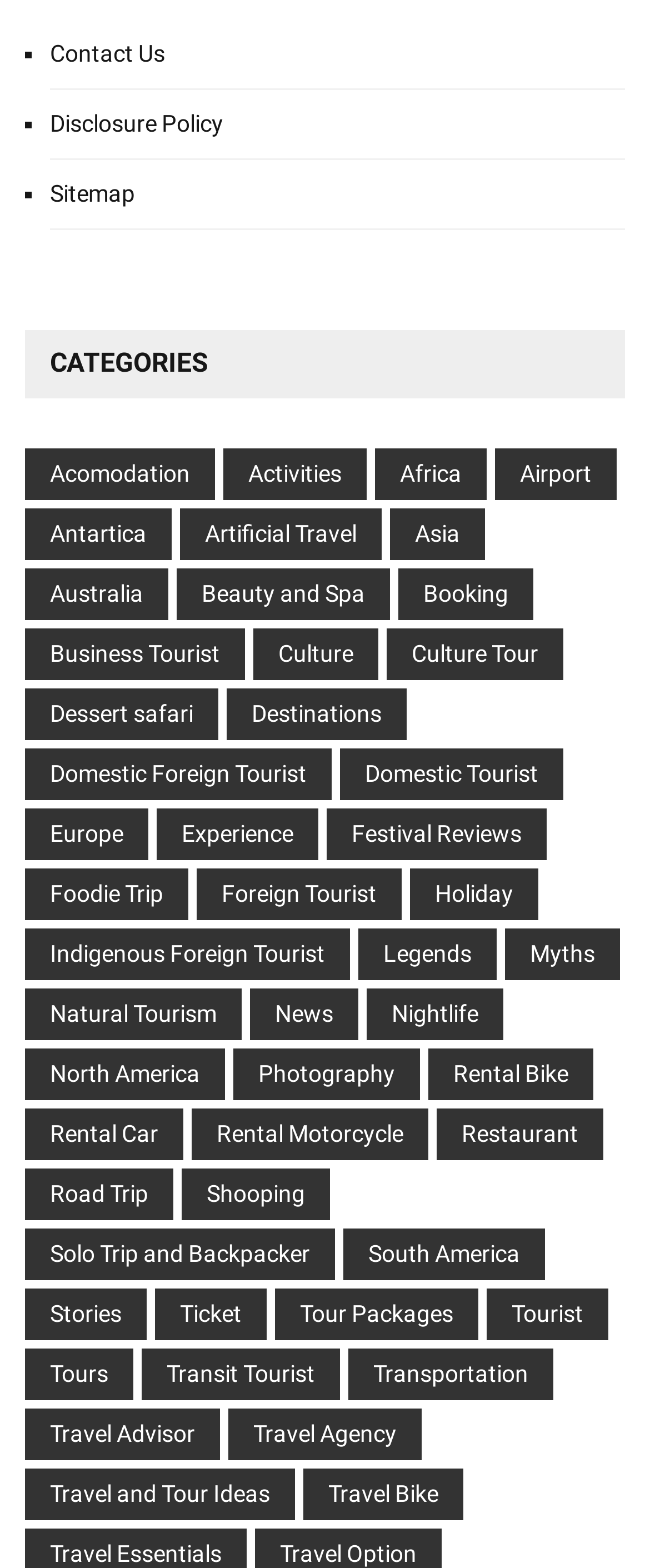Provide a short answer using a single word or phrase for the following question: 
What is the category of 'Acomodation'?

CATEGORIES